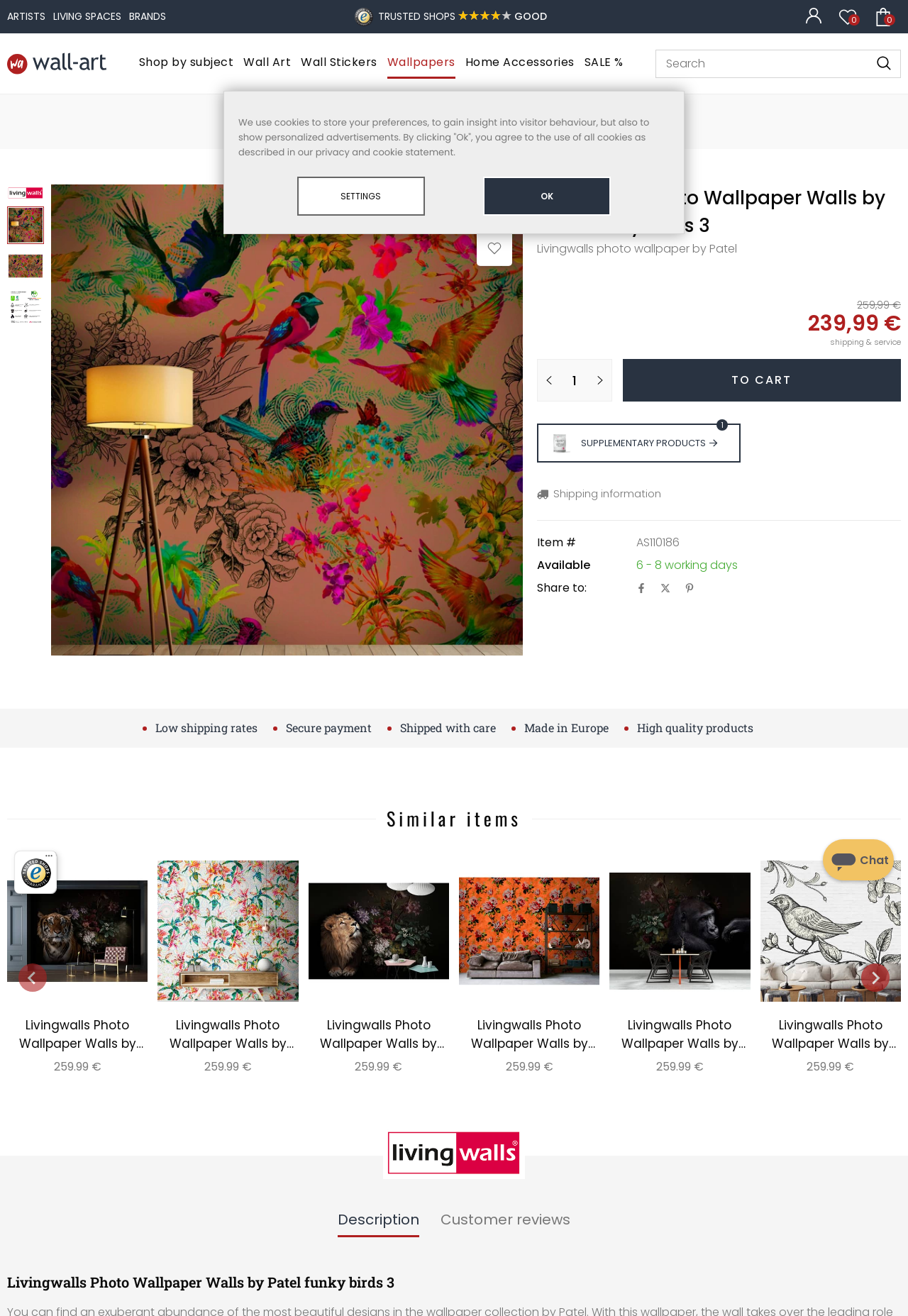Identify the bounding box coordinates of the specific part of the webpage to click to complete this instruction: "View industry solutions".

None